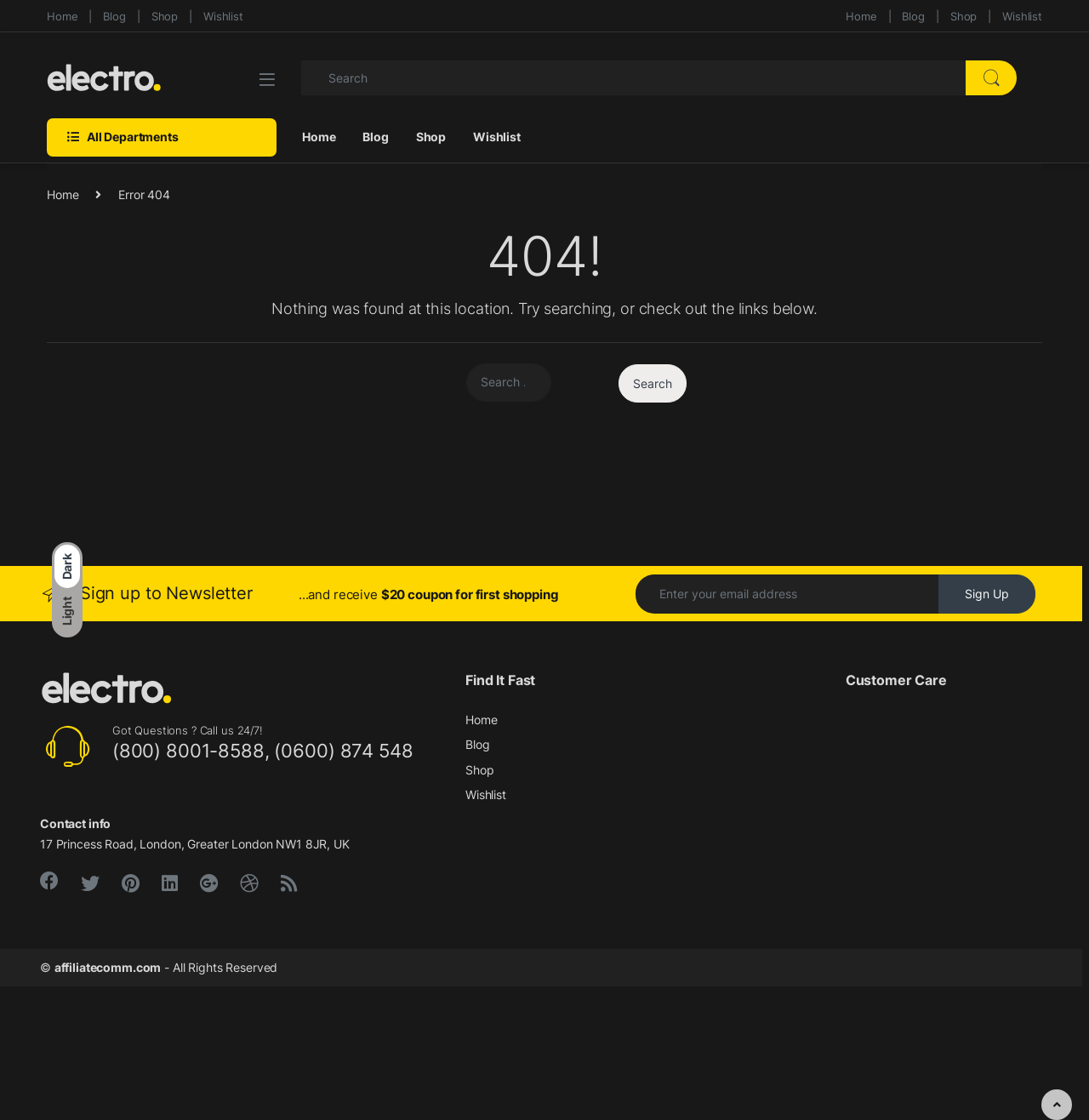Determine the bounding box coordinates for the area that should be clicked to carry out the following instruction: "Sign up to Newsletter".

[0.862, 0.513, 0.951, 0.548]